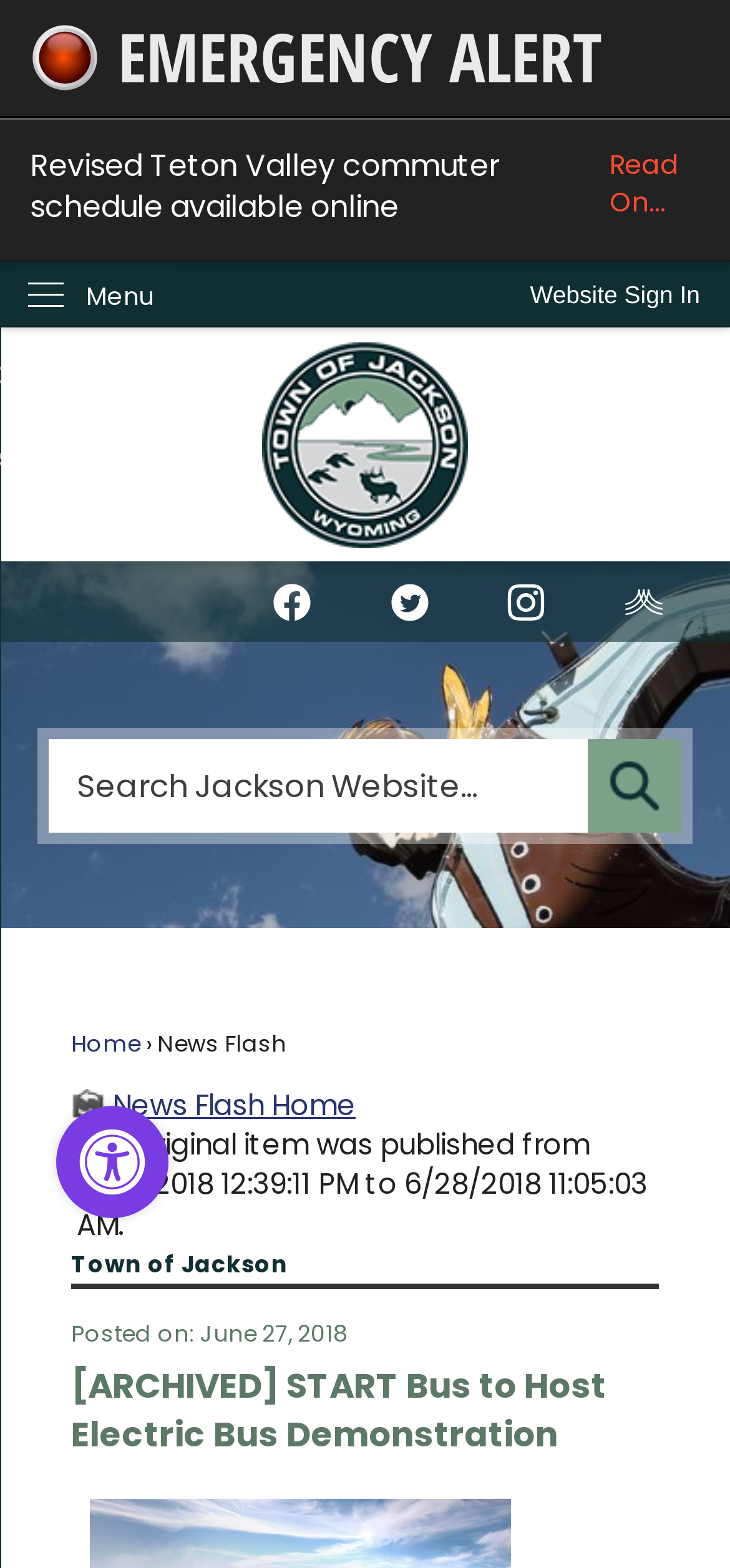Identify the bounding box coordinates of the region that needs to be clicked to carry out this instruction: "Go to Jackson home page". Provide these coordinates as four float numbers ranging from 0 to 1, i.e., [left, top, right, bottom].

[0.039, 0.218, 0.961, 0.349]